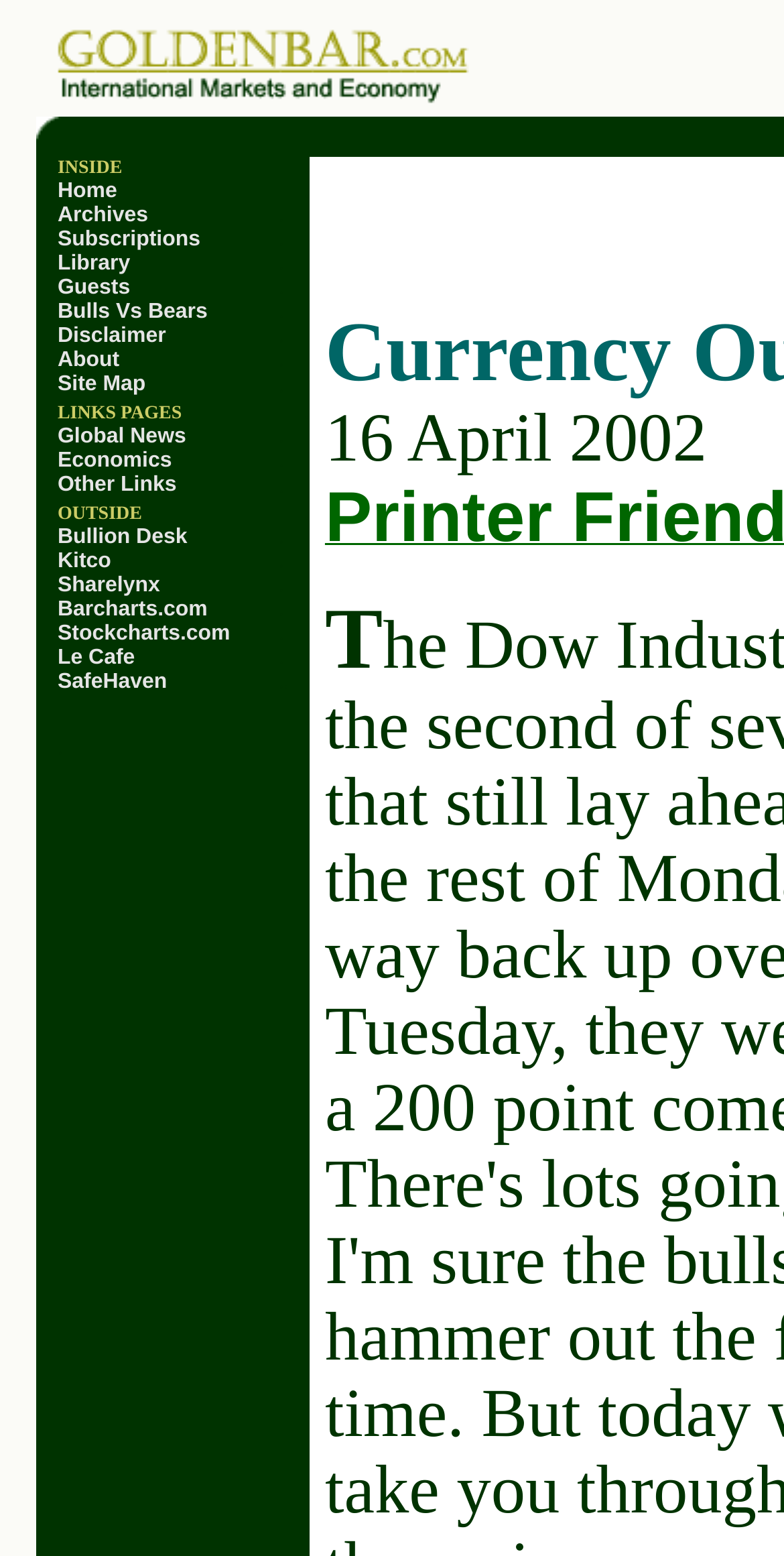From the given element description: "Bullion Desk", find the bounding box for the UI element. Provide the coordinates as four float numbers between 0 and 1, in the order [left, top, right, bottom].

[0.073, 0.337, 0.239, 0.353]